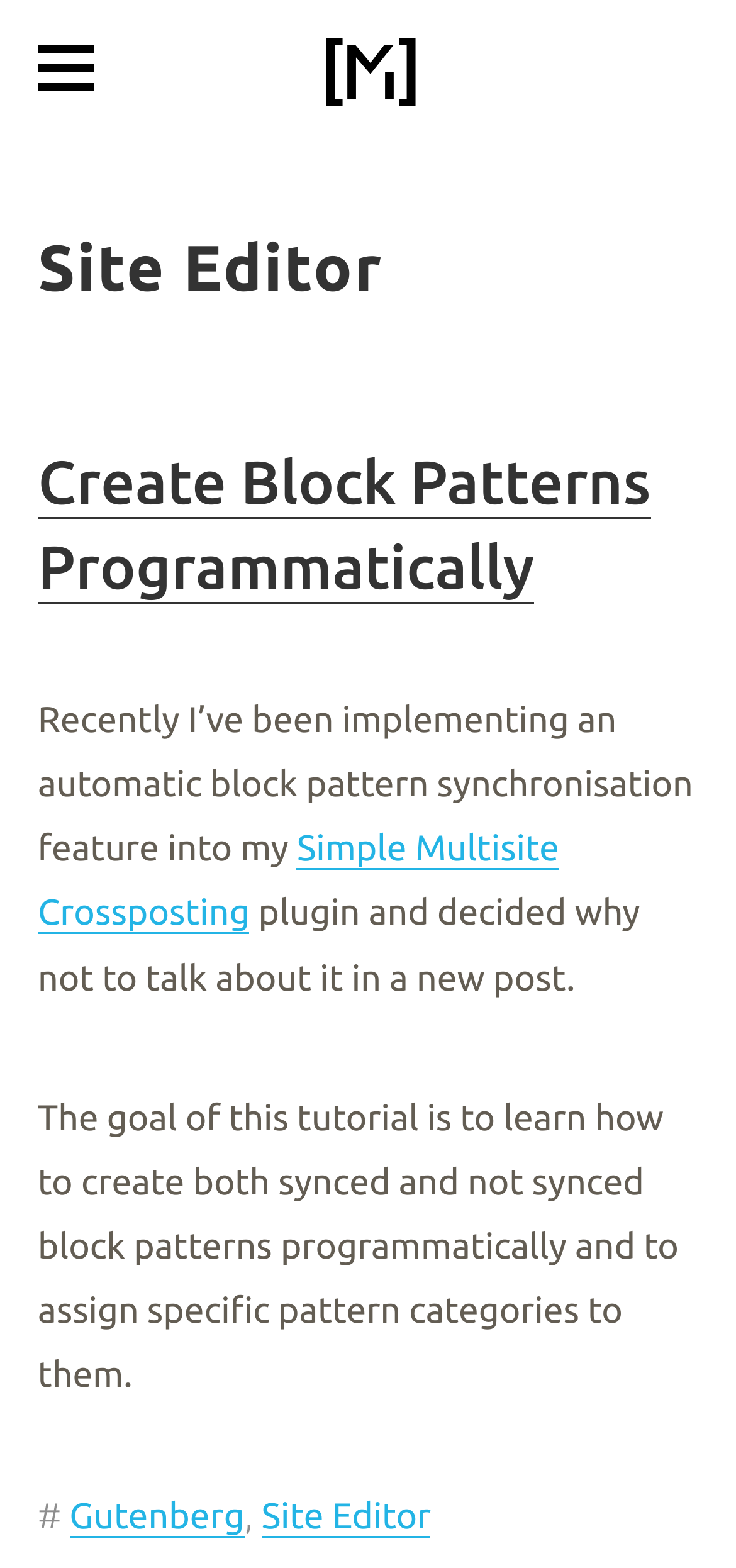Answer the question using only a single word or phrase: 
What is the topic of the tutorial?

Create Block Patterns Programmatically